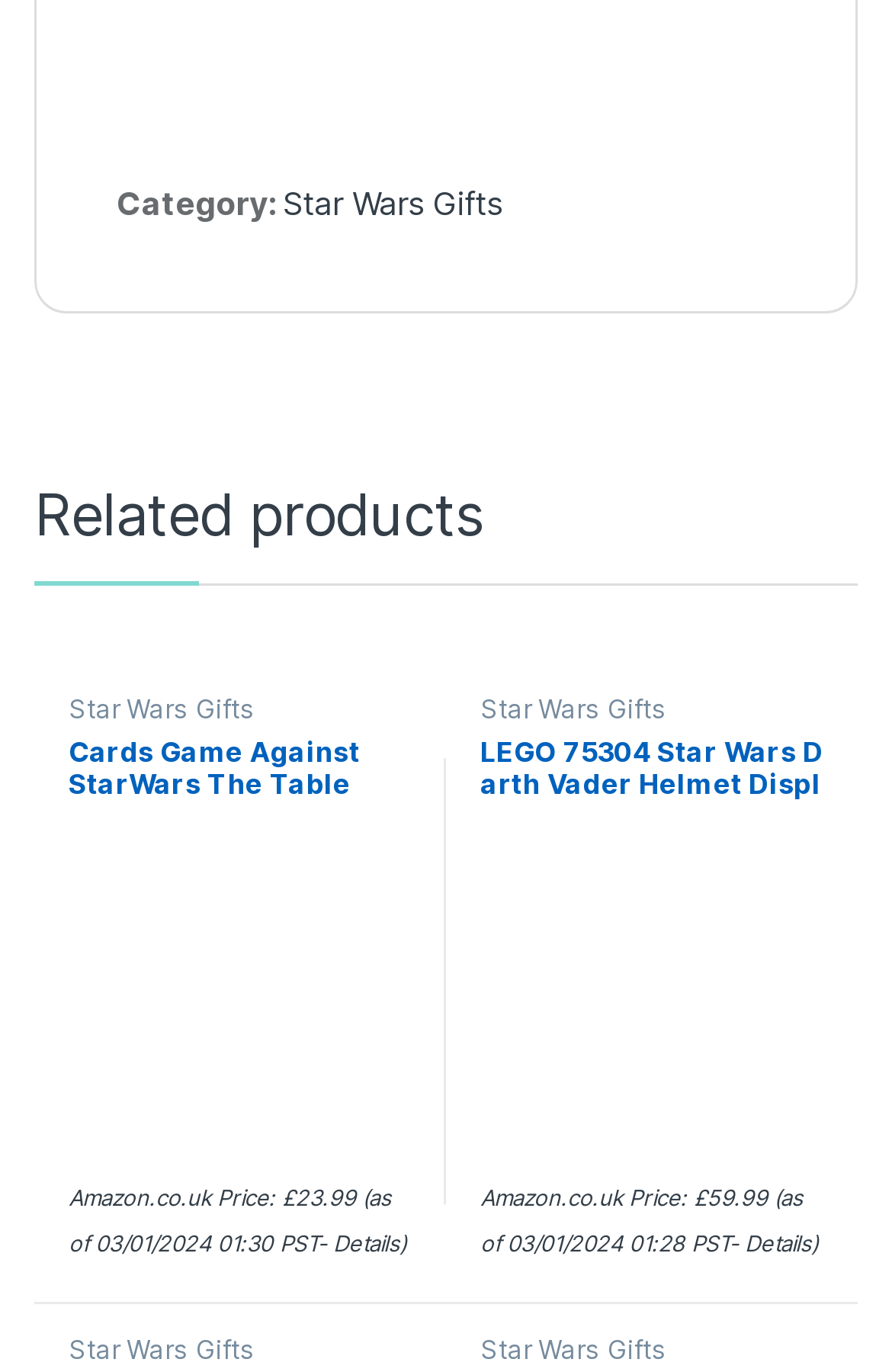Determine the bounding box coordinates for the clickable element required to fulfill the instruction: "Click on 'Star Wars Gifts'". Provide the coordinates as four float numbers between 0 and 1, i.e., [left, top, right, bottom].

[0.317, 0.133, 0.563, 0.161]